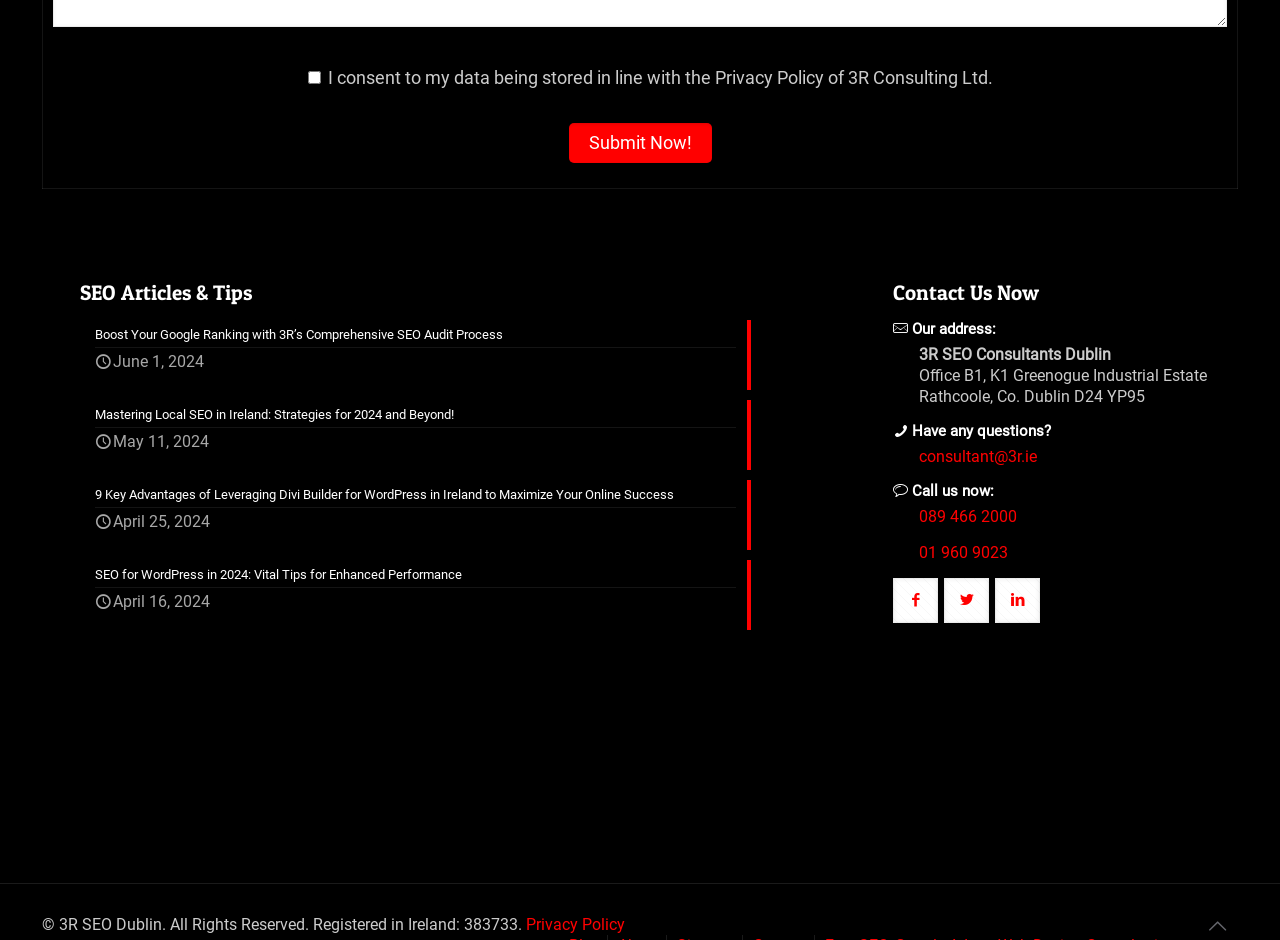How many badges are displayed?
Using the image, give a concise answer in the form of a single word or short phrase.

4